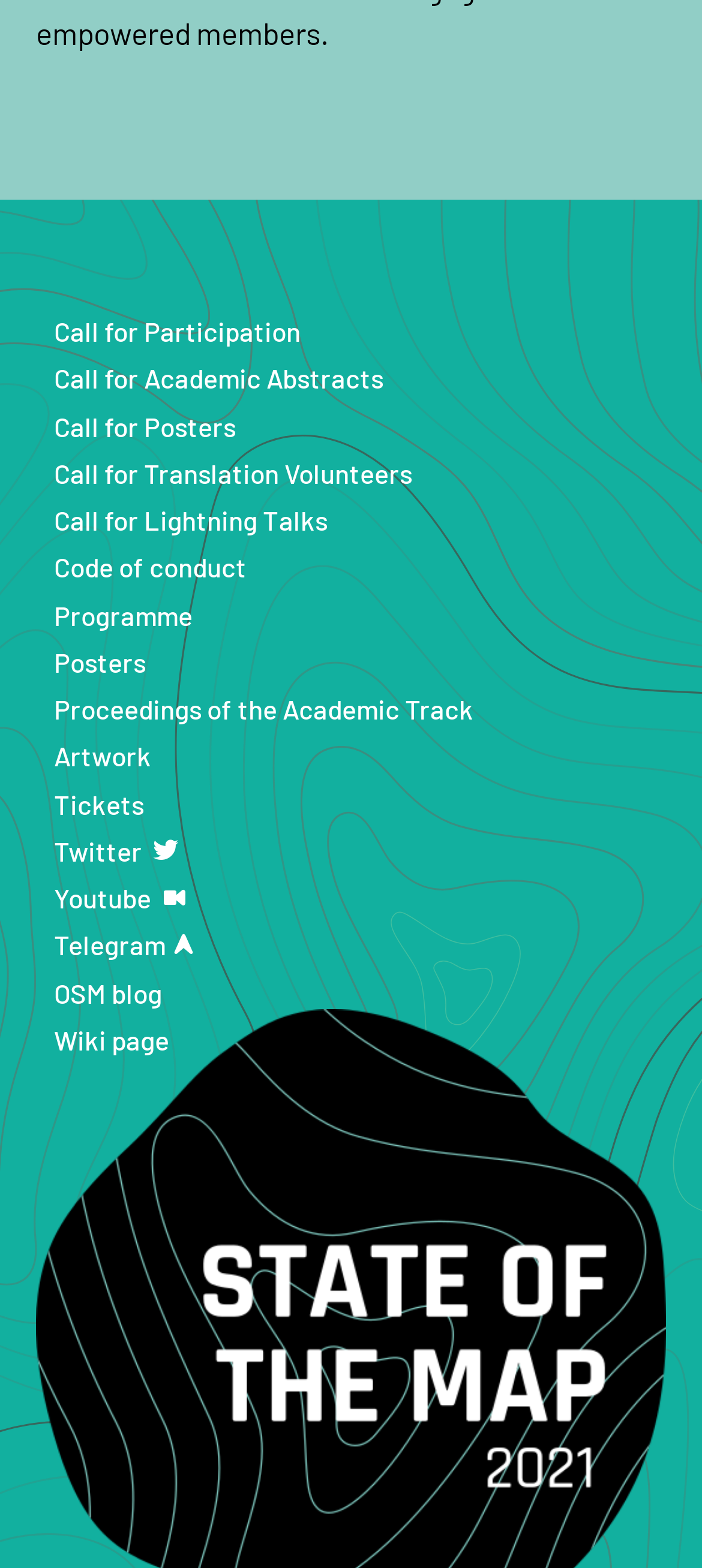Give a concise answer using one word or a phrase to the following question:
Can I find information about posters on the webpage?

Yes